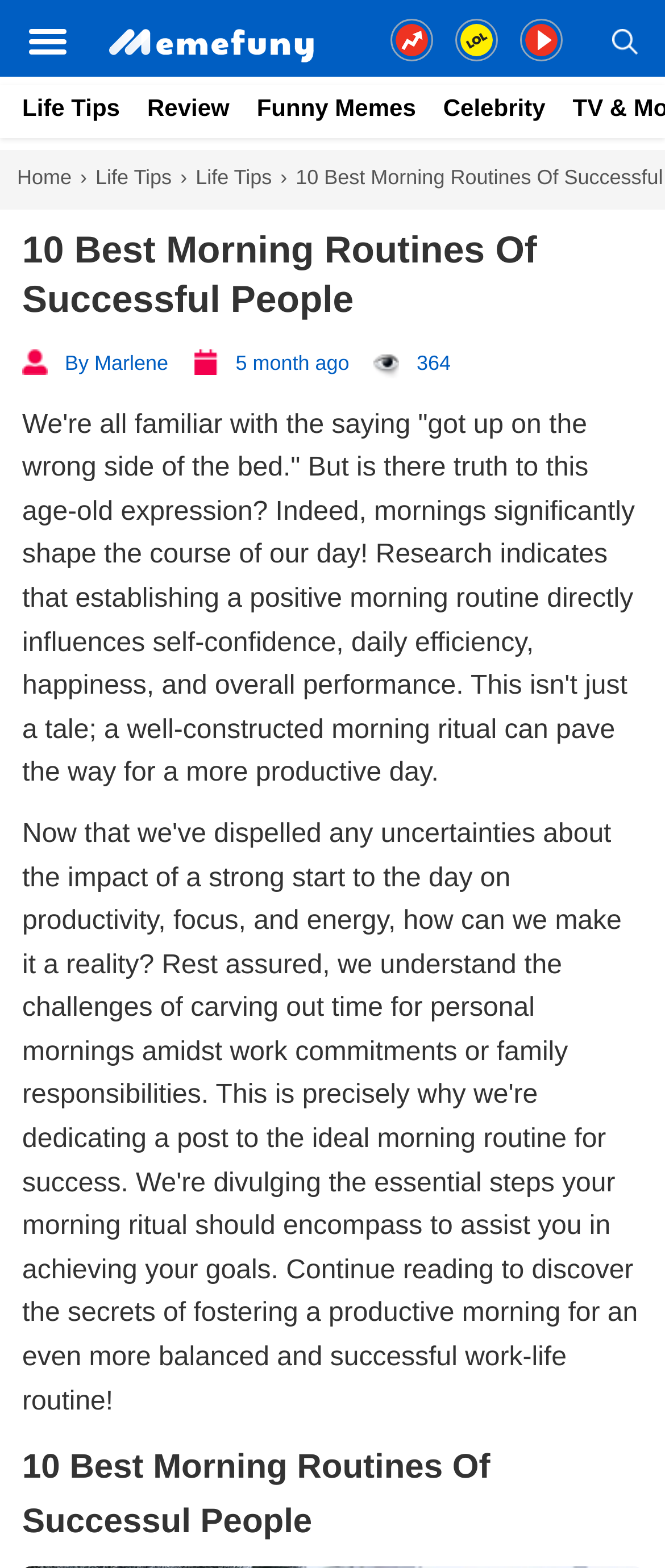For the given element description title="Home back - Meme Funny", determine the bounding box coordinates of the UI element. The coordinates should follow the format (top-left x, top-left y, bottom-right x, bottom-right y) and be within the range of 0 to 1.

[0.144, 0.0, 0.546, 0.049]